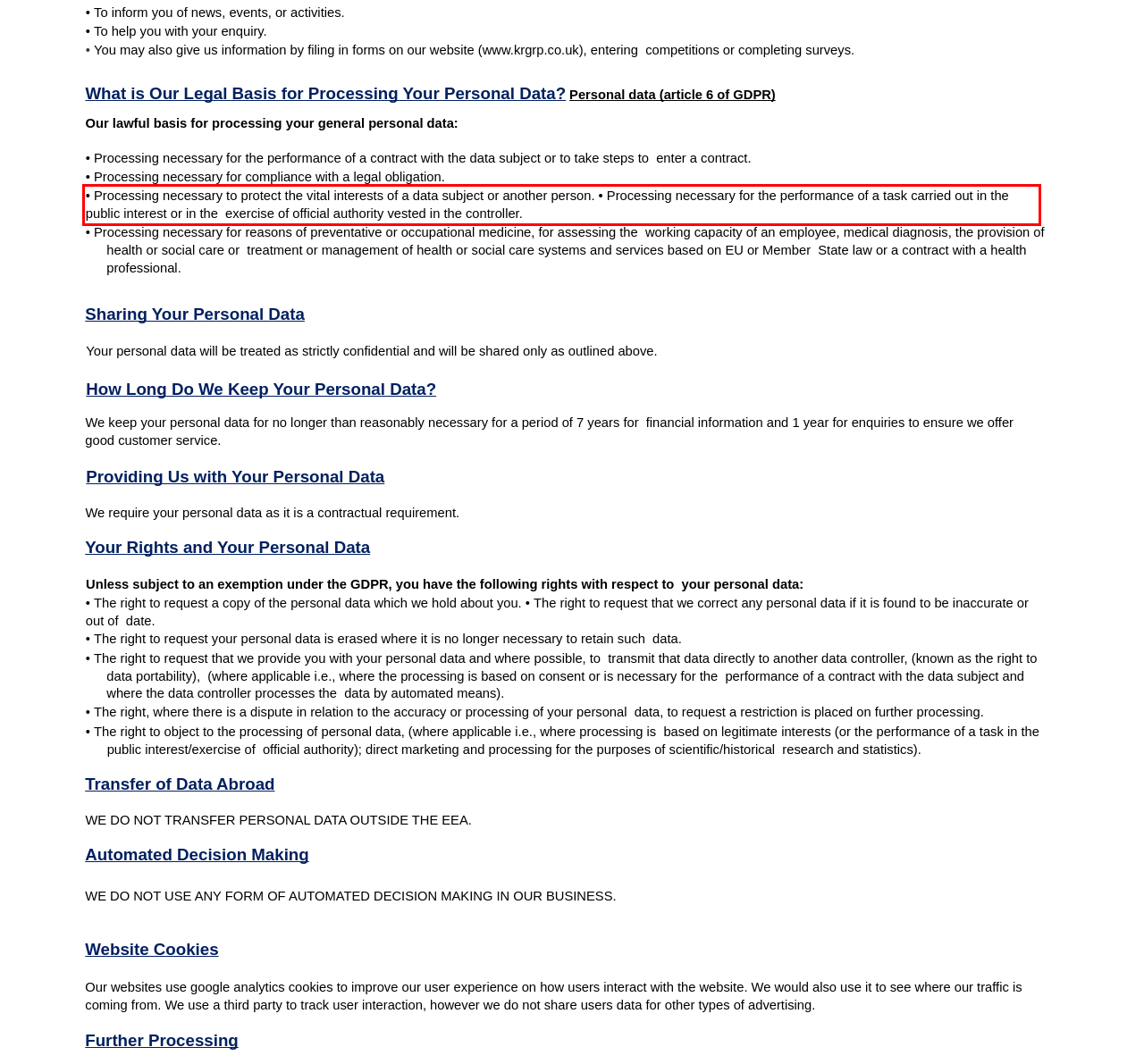Inspect the webpage screenshot that has a red bounding box and use OCR technology to read and display the text inside the red bounding box.

• Processing necessary to protect the vital interests of a data subject or another person. • Processing necessary for the performance of a task carried out in the public interest or in the exercise of official authority vested in the controller.